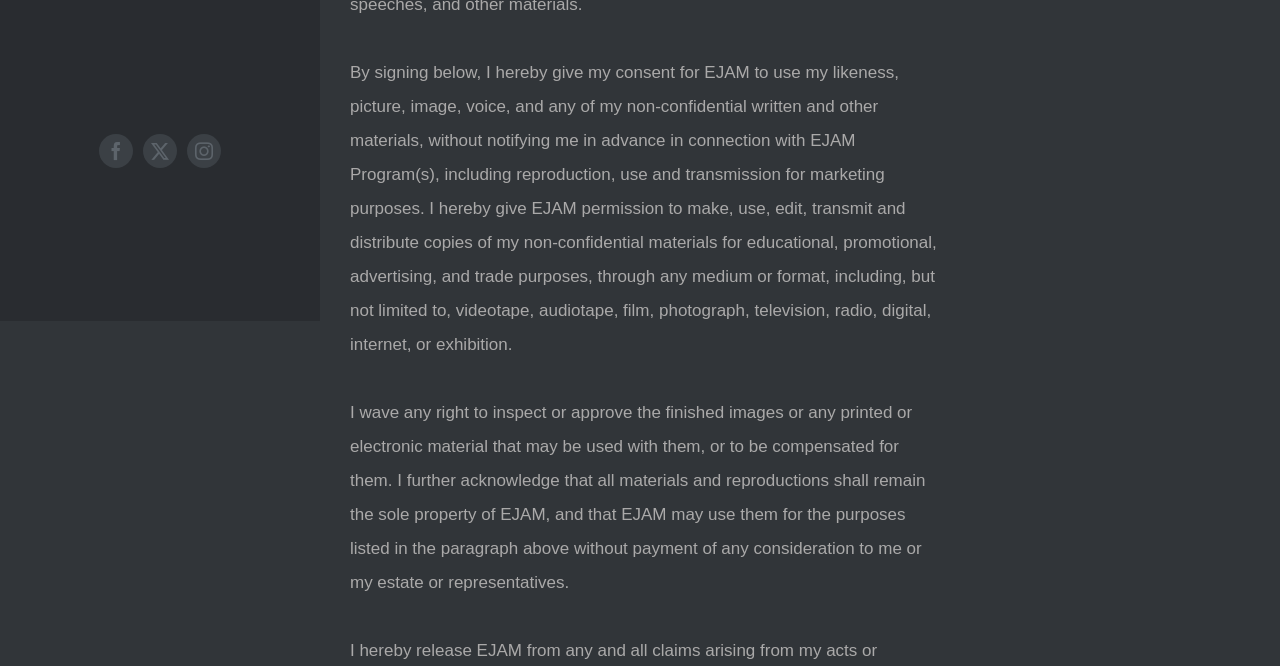Provide the bounding box coordinates of the UI element this sentence describes: "Saturday Q&A".

None